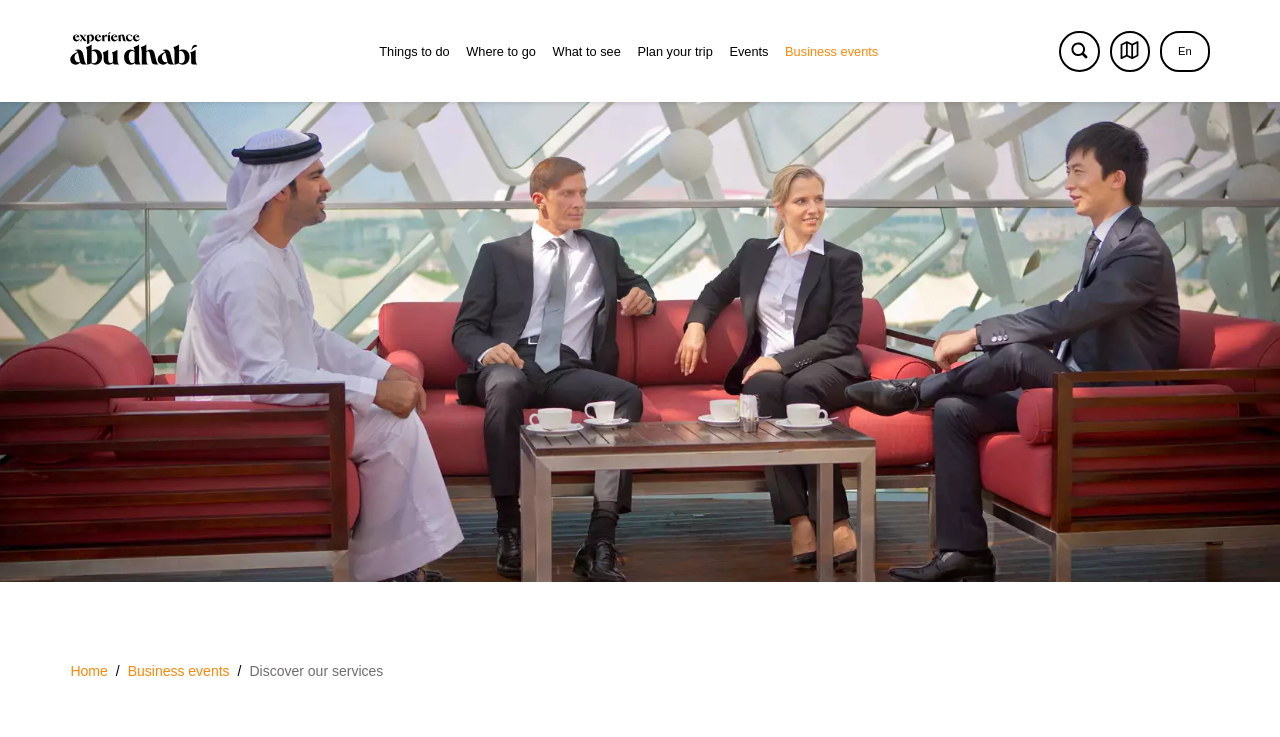Look at the image and answer the question in detail:
How many navigation links are there?

There are 6 navigation links in the main navigation menu, which are 'Things to do', 'Where to go', 'What to see', 'Plan your trip', 'Events', and 'Business events'.